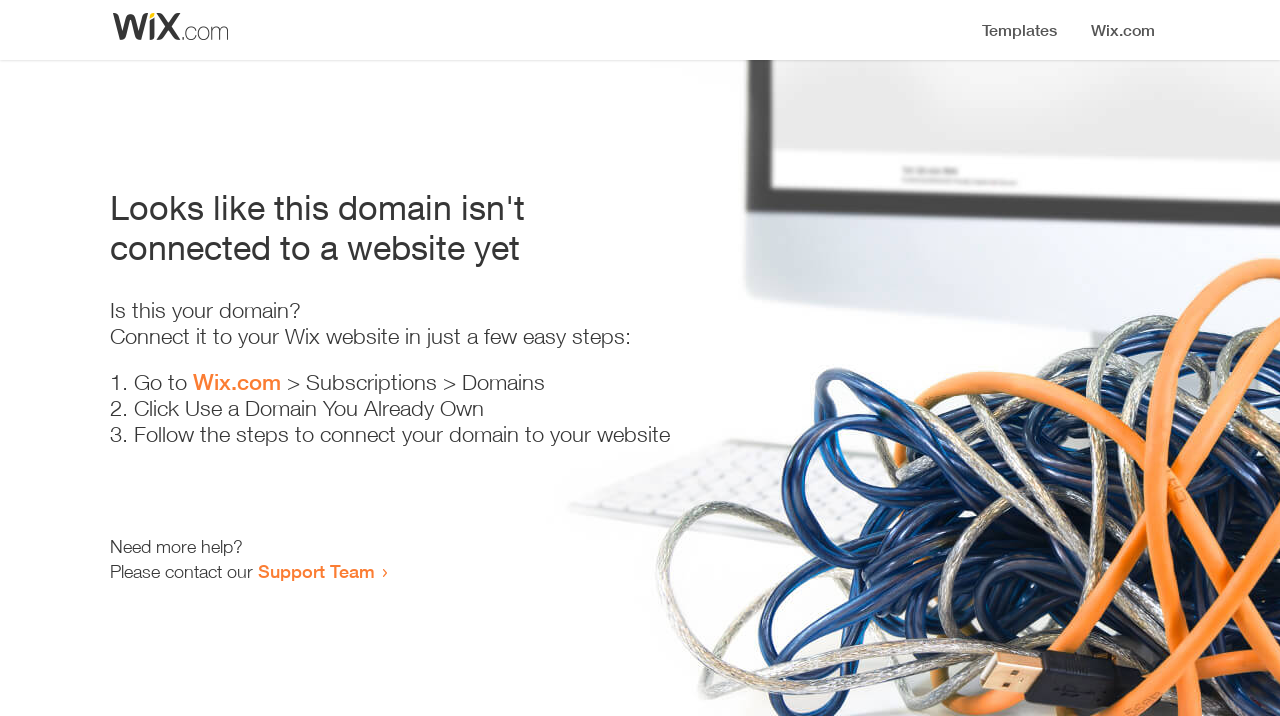From the screenshot, find the bounding box of the UI element matching this description: "Support Team". Supply the bounding box coordinates in the form [left, top, right, bottom], each a float between 0 and 1.

[0.202, 0.782, 0.293, 0.813]